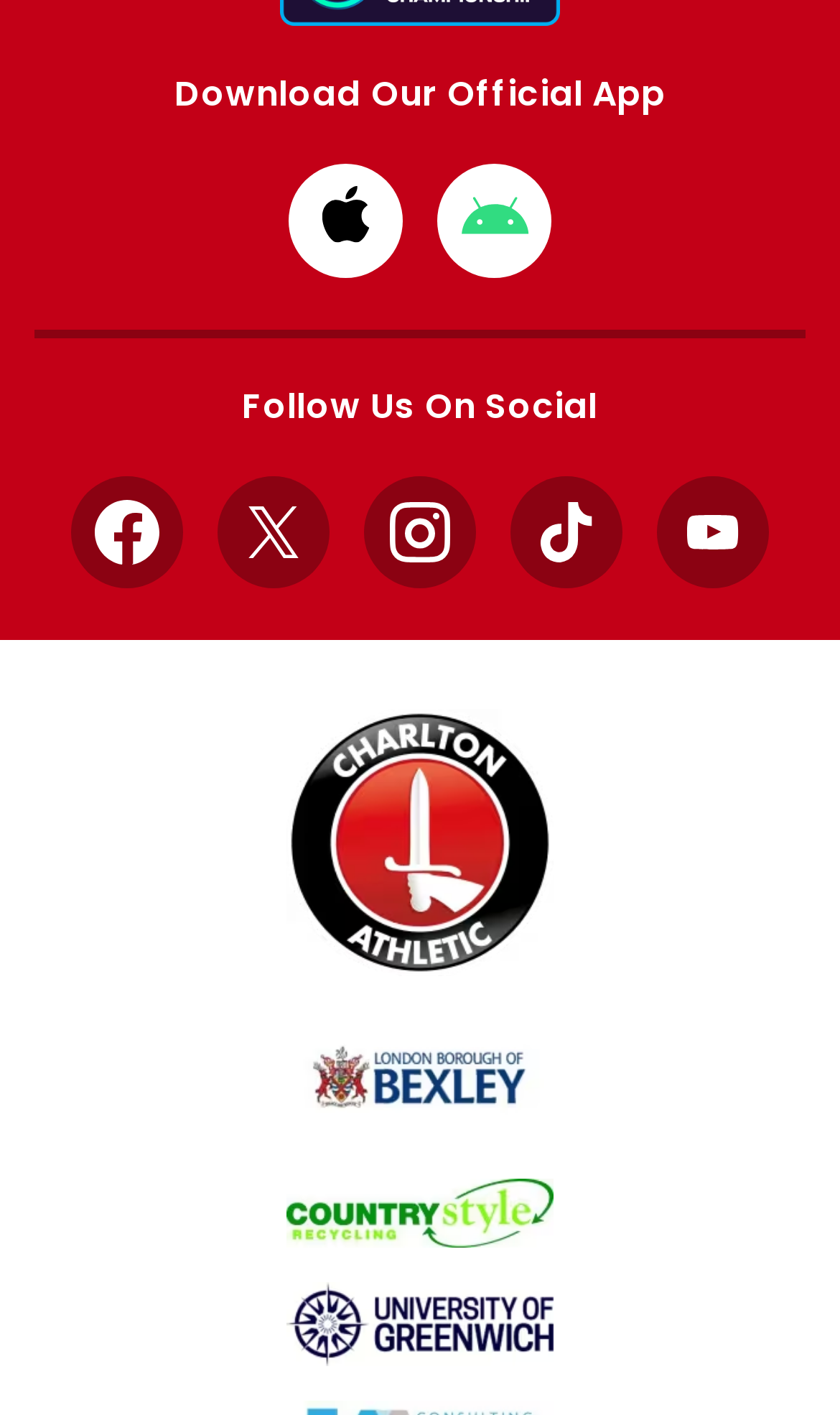Show me the bounding box coordinates of the clickable region to achieve the task as per the instruction: "Read about Charlton Athletic FC".

[0.341, 0.5, 0.659, 0.689]